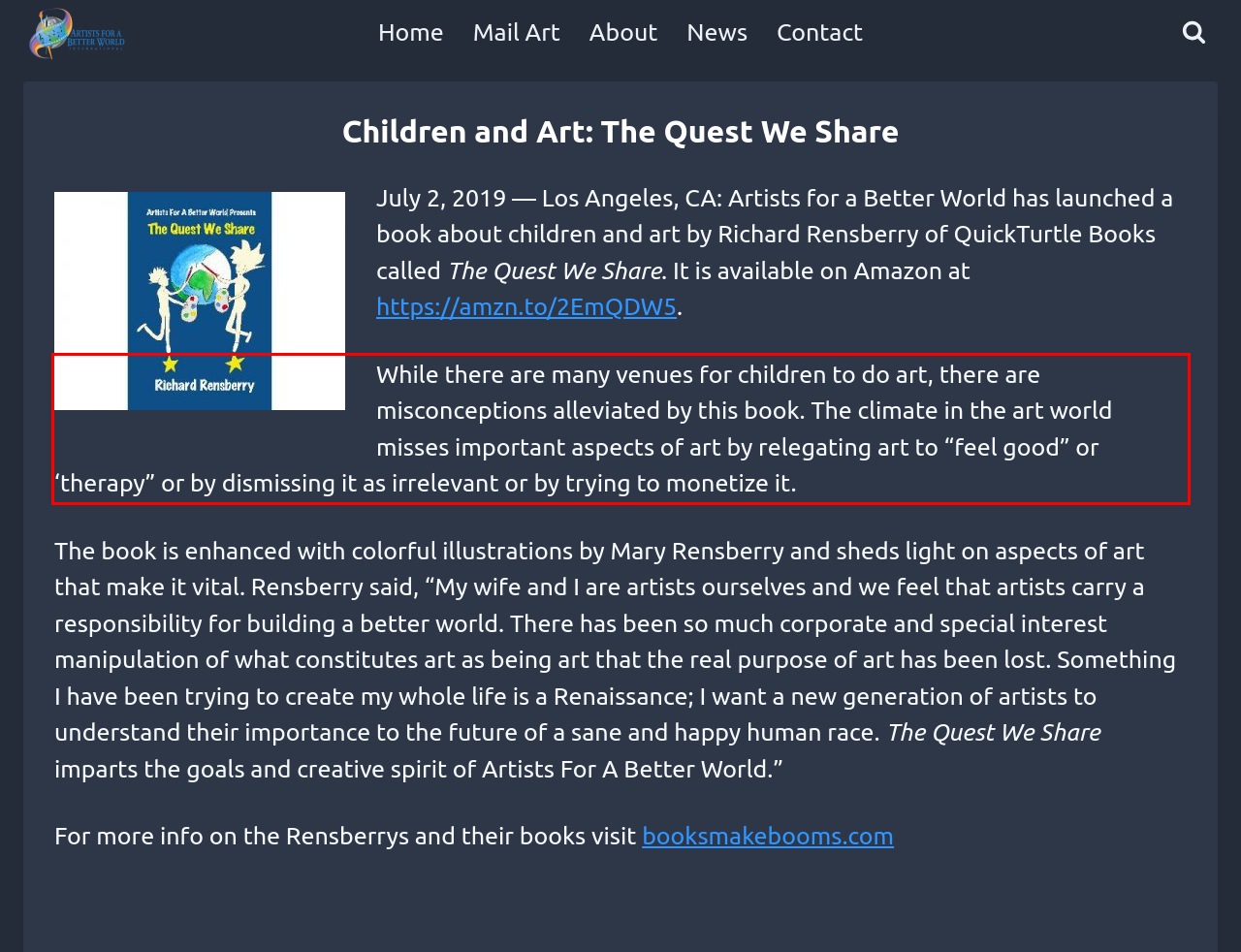Please look at the screenshot provided and find the red bounding box. Extract the text content contained within this bounding box.

While there are many venues for children to do art, there are misconceptions alleviated by this book. The climate in the art world misses important aspects of art by relegating art to “feel good” or ‘therapy” or by dismissing it as irrelevant or by trying to monetize it.